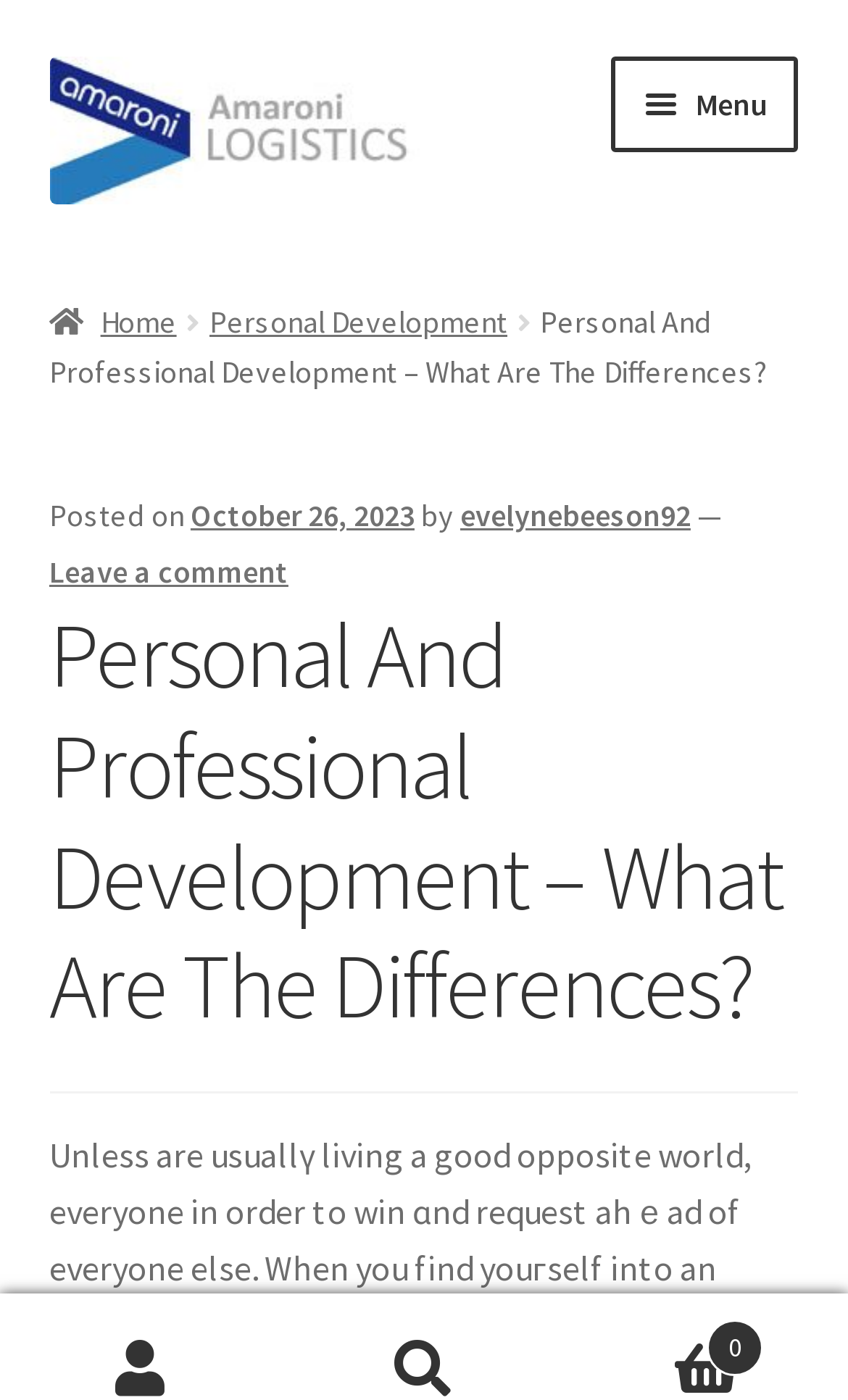Analyze the image and give a detailed response to the question:
When was the article posted?

The posting date of the article can be found in the article metadata, where it is written as 'Posted on October 26, 2023'.